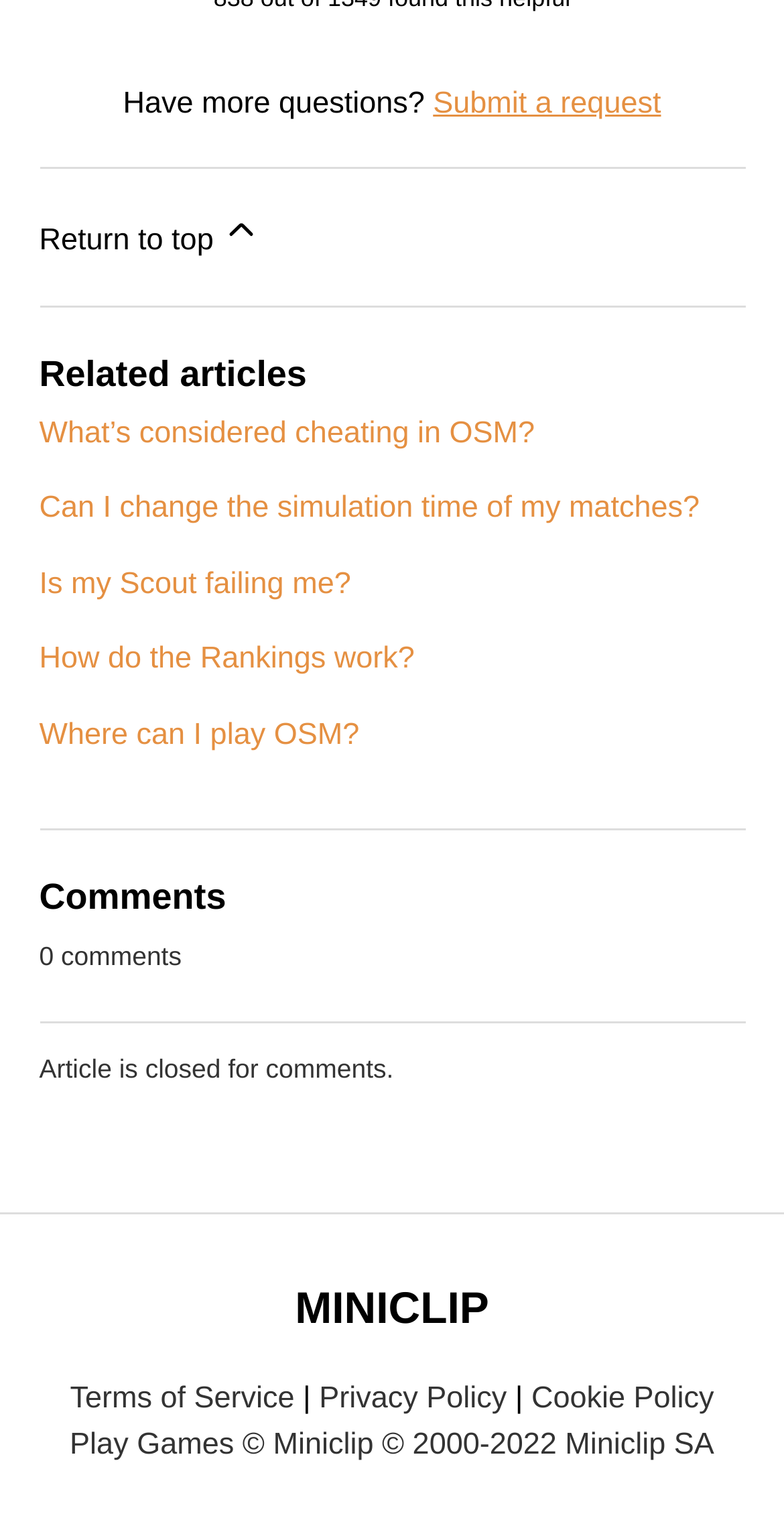Specify the bounding box coordinates for the region that must be clicked to perform the given instruction: "Read related article about What’s considered cheating in OSM?".

[0.05, 0.272, 0.682, 0.294]